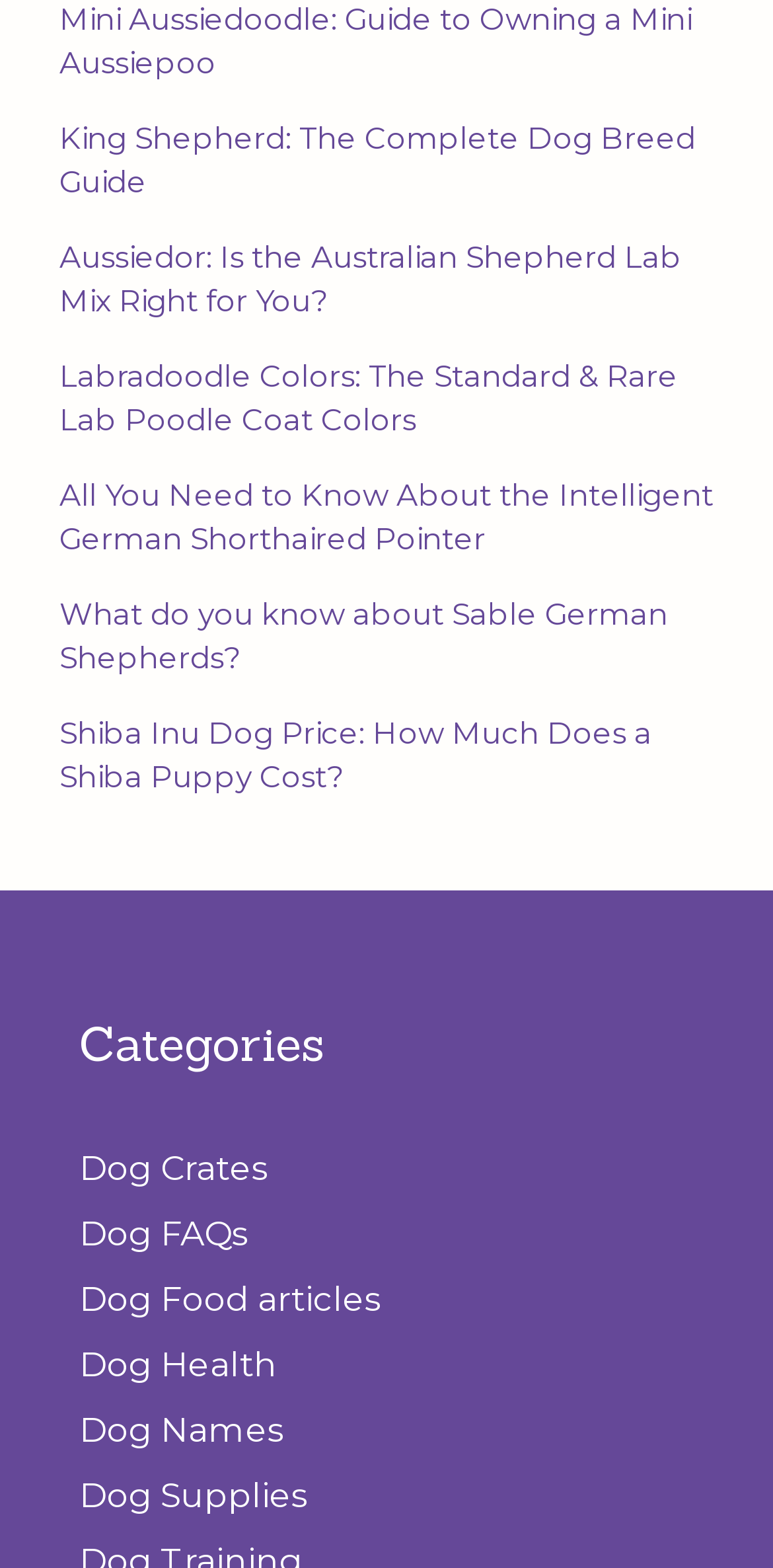What is the topic of the fifth link?
Offer a detailed and exhaustive answer to the question.

The fifth link on the webpage is 'What do you know about Sable German Shepherds?', which indicates that the topic of the fifth link is Sable German Shepherds.